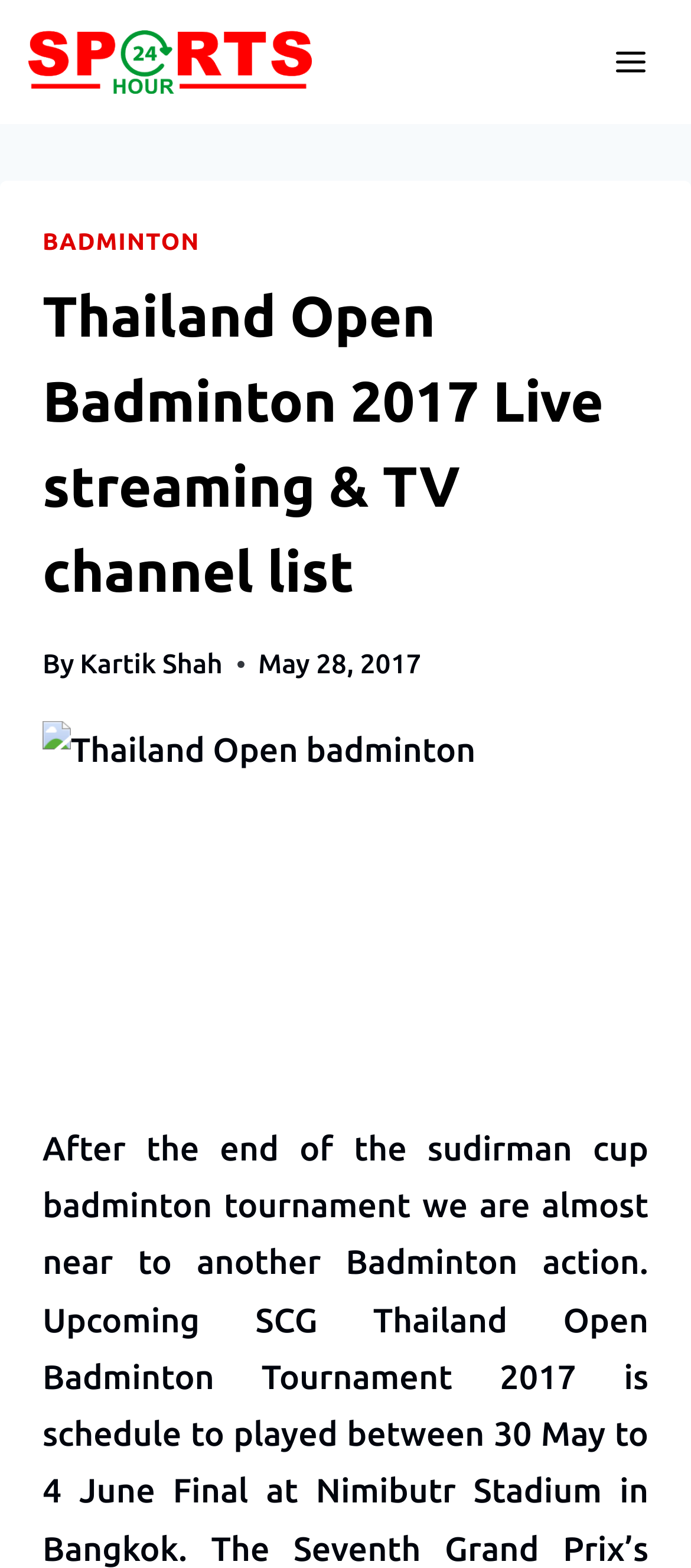Locate the bounding box of the user interface element based on this description: "Toggle Menu".

[0.865, 0.022, 0.959, 0.057]